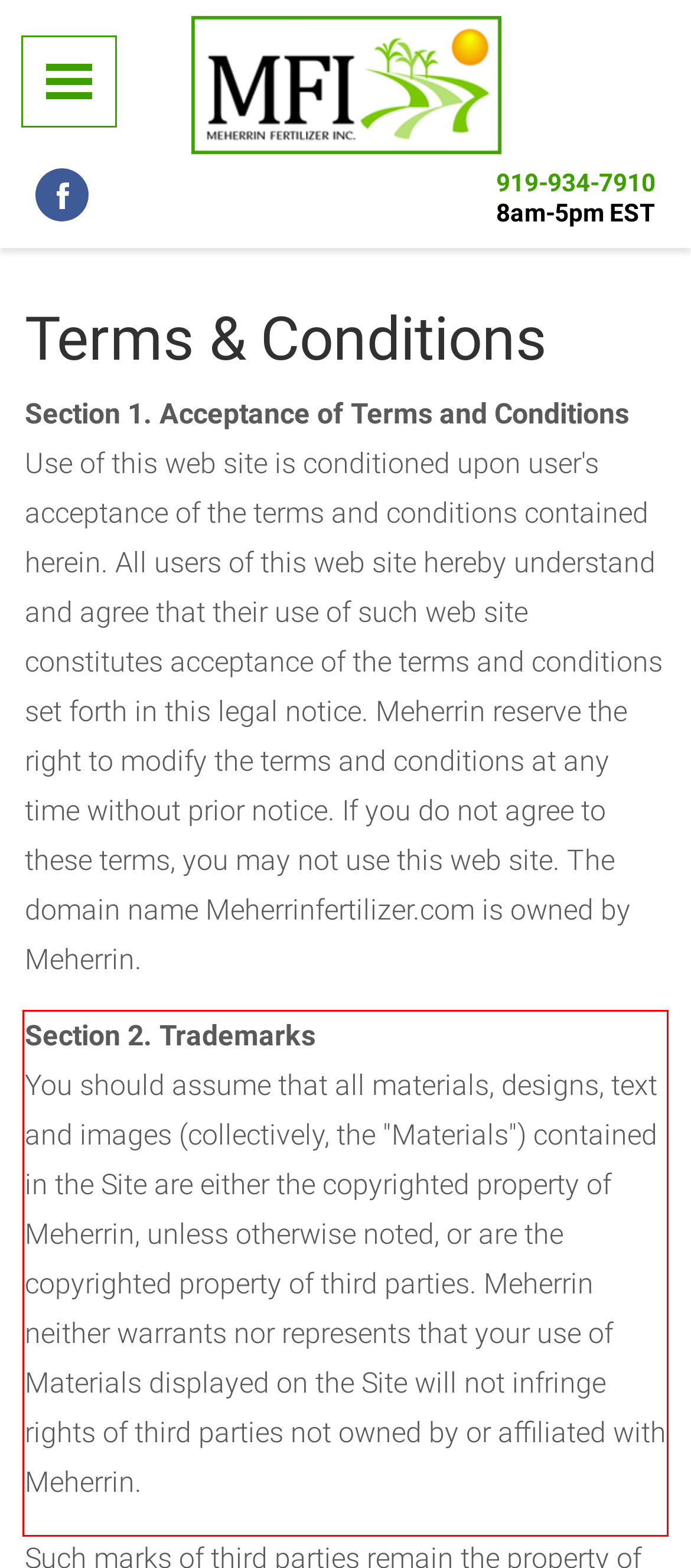You are given a screenshot of a webpage with a UI element highlighted by a red bounding box. Please perform OCR on the text content within this red bounding box.

Section 2. Trademarks You should assume that all materials, designs, text and images (collectively, the "Materials") contained in the Site are either the copyrighted property of Meherrin, unless otherwise noted, or are the copyrighted property of third parties. Meherrin neither warrants nor represents that your use of Materials displayed on the Site will not infringe rights of third parties not owned by or affiliated with Meherrin.